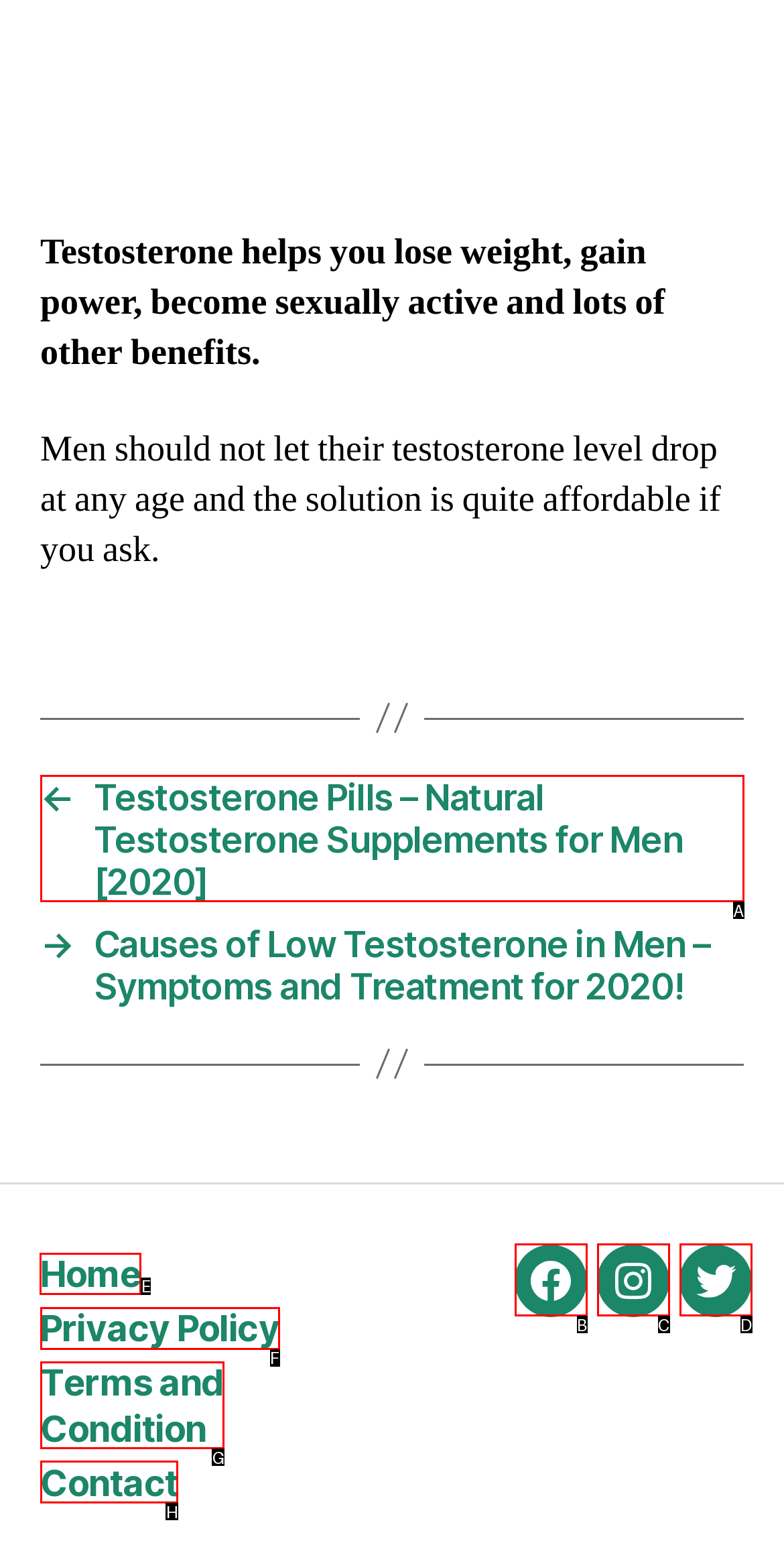Which HTML element should be clicked to complete the task: Go to the 'Home' page? Answer with the letter of the corresponding option.

E